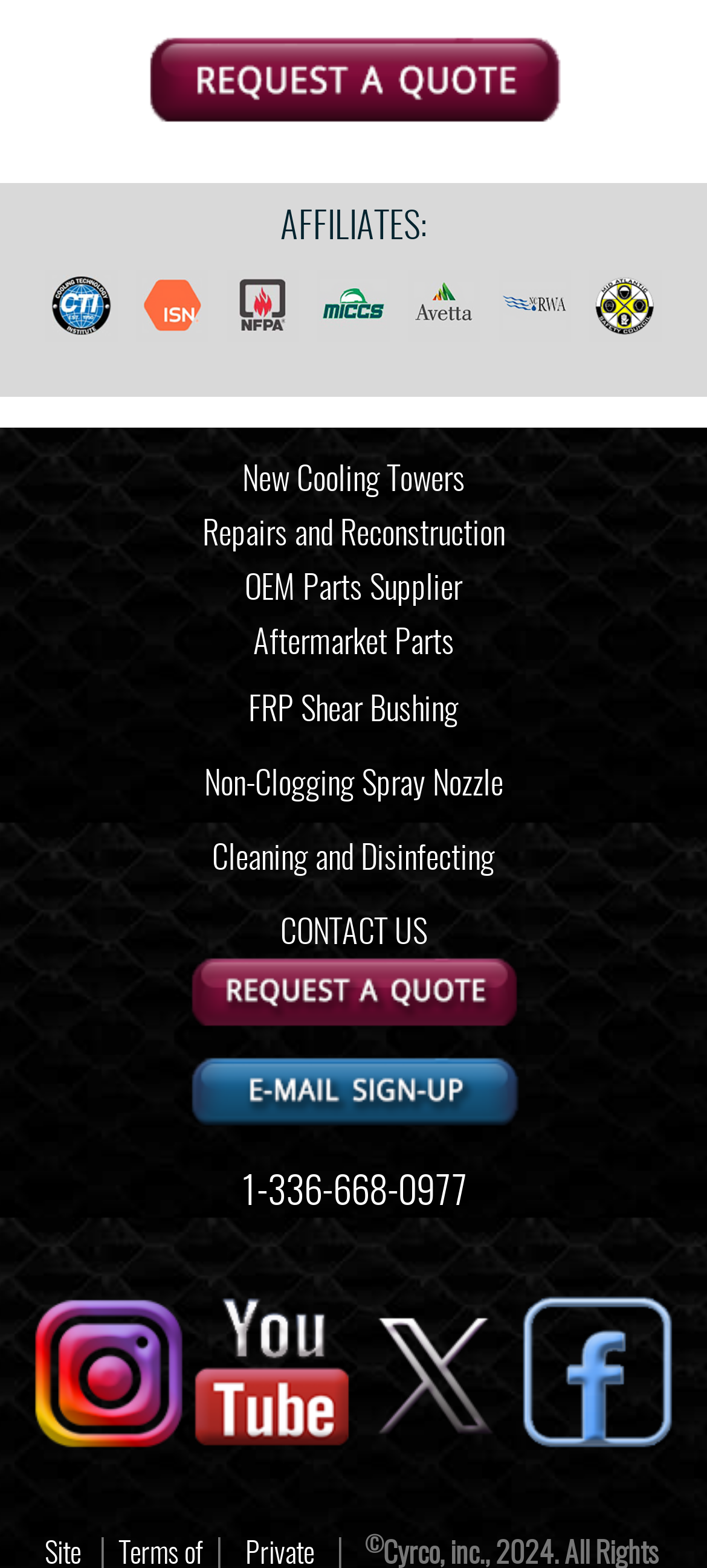What is the text on the top-right button?
We need a detailed and exhaustive answer to the question. Please elaborate.

The top-right button has an image with the text 'REQUEST QUOTE' which suggests that it is a call-to-action button for users to request a quote.